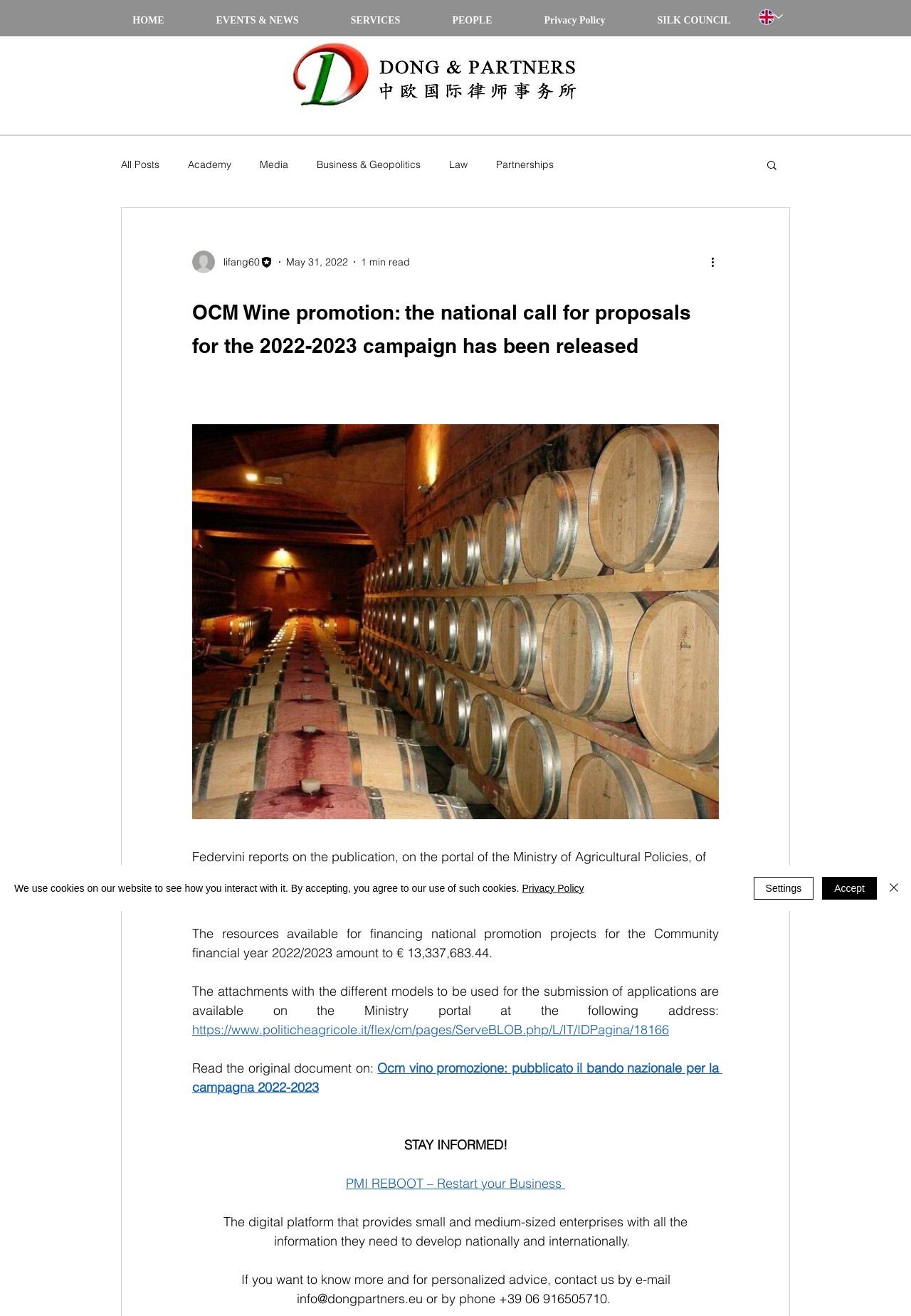Please locate the bounding box coordinates of the element that needs to be clicked to achieve the following instruction: "Change the language". The coordinates should be four float numbers between 0 and 1, i.e., [left, top, right, bottom].

[0.812, 0.001, 0.87, 0.025]